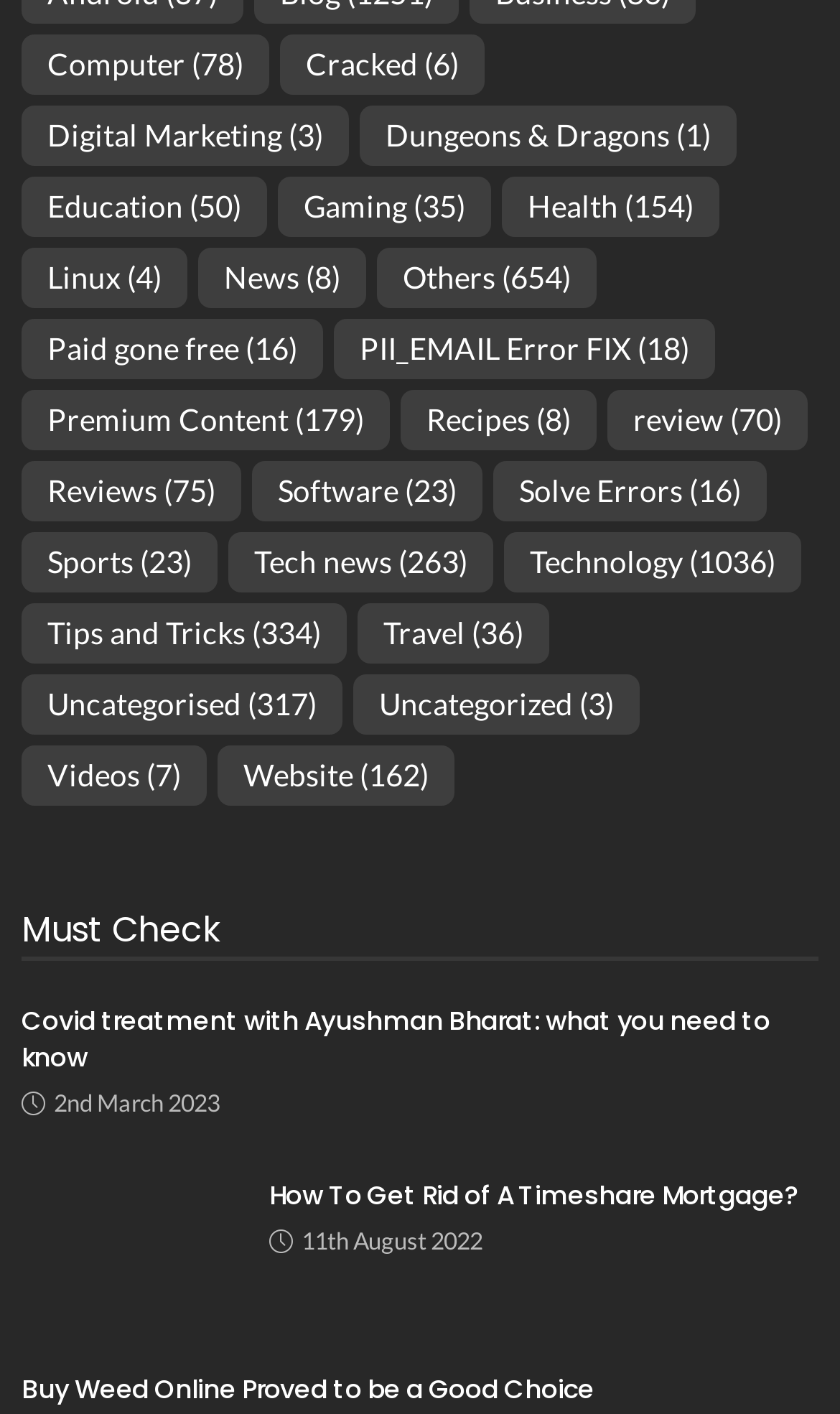Please provide the bounding box coordinates in the format (top-left x, top-left y, bottom-right x, bottom-right y). Remember, all values are floating point numbers between 0 and 1. What is the bounding box coordinate of the region described as: PII_EMAIL Error FIX (18)

[0.397, 0.226, 0.851, 0.269]